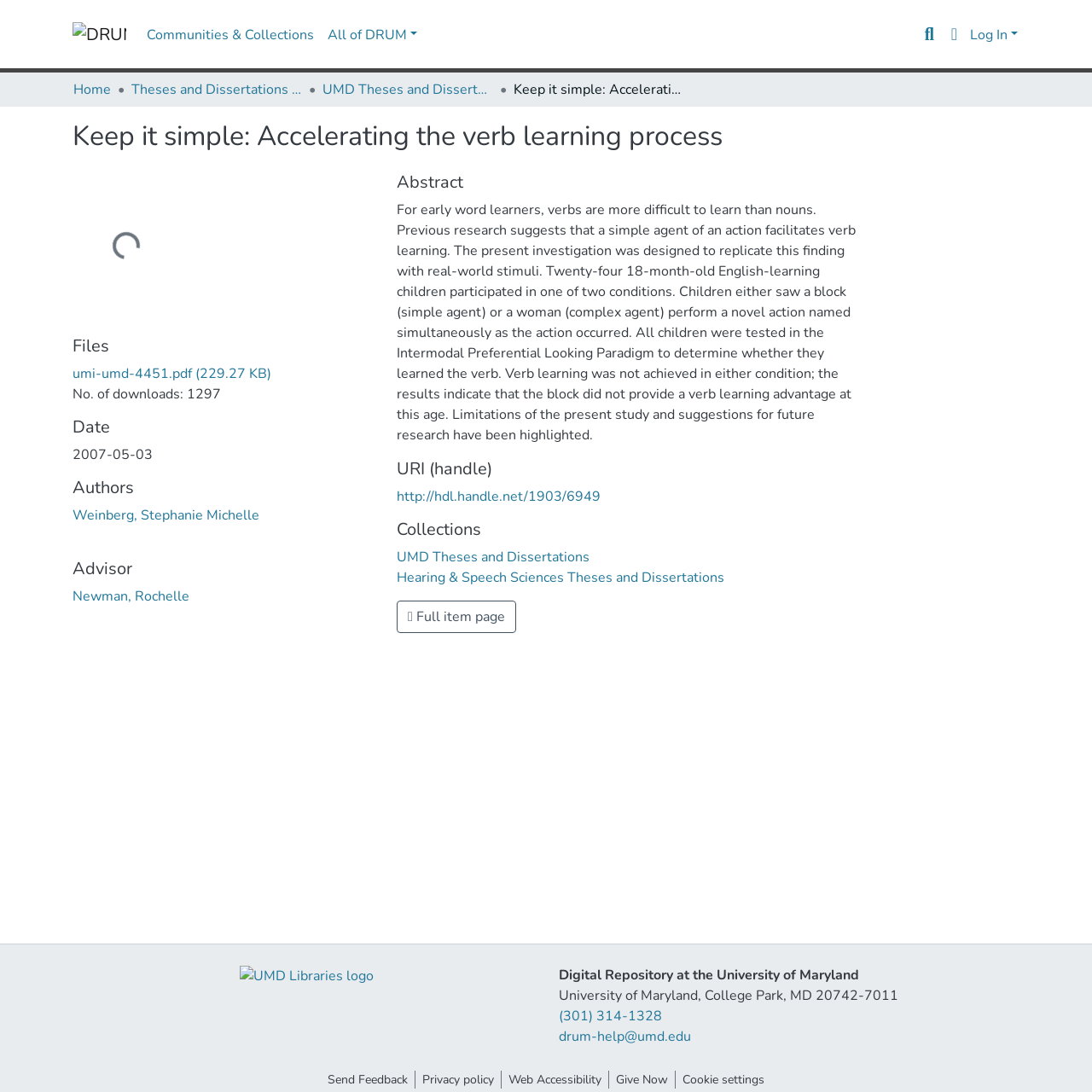Pinpoint the bounding box coordinates of the clickable area needed to execute the instruction: "Search for something". The coordinates should be specified as four float numbers between 0 and 1, i.e., [left, top, right, bottom].

[0.837, 0.016, 0.861, 0.046]